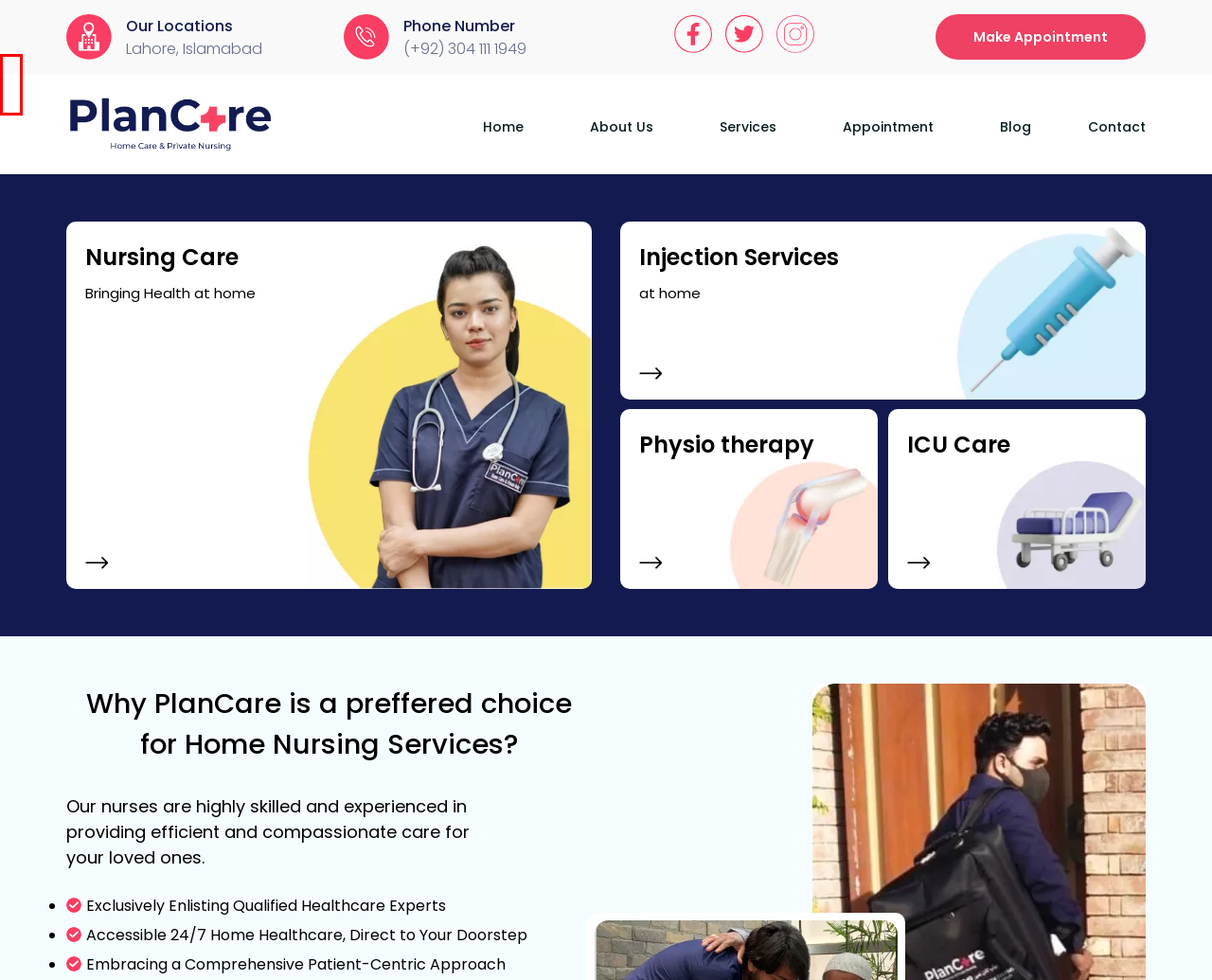You are given a screenshot of a webpage with a red rectangle bounding box. Choose the best webpage description that matches the new webpage after clicking the element in the bounding box. Here are the candidates:
A. Blog | Home Care Services | Call us at 0304 1111949
B. Nurse for Injection at Home Services | PlanCare | 0304 1111 949
C. Physiotherapy At Home Services in Pakistan- Call us at 0304 1111949
D. Healthcare Services at Home | PlanCare | 0304 1111 949
E. About HealthCare Services at Home | PlanCare | 0304 1111 949
F. Get Appointment for Home Healthcare Services| Call 0304 1111949
G. Contact Us for Home Healthcare Services | PlanCare
H. ICU Care Services at Home | PlanCare | 0304 1111 949

E